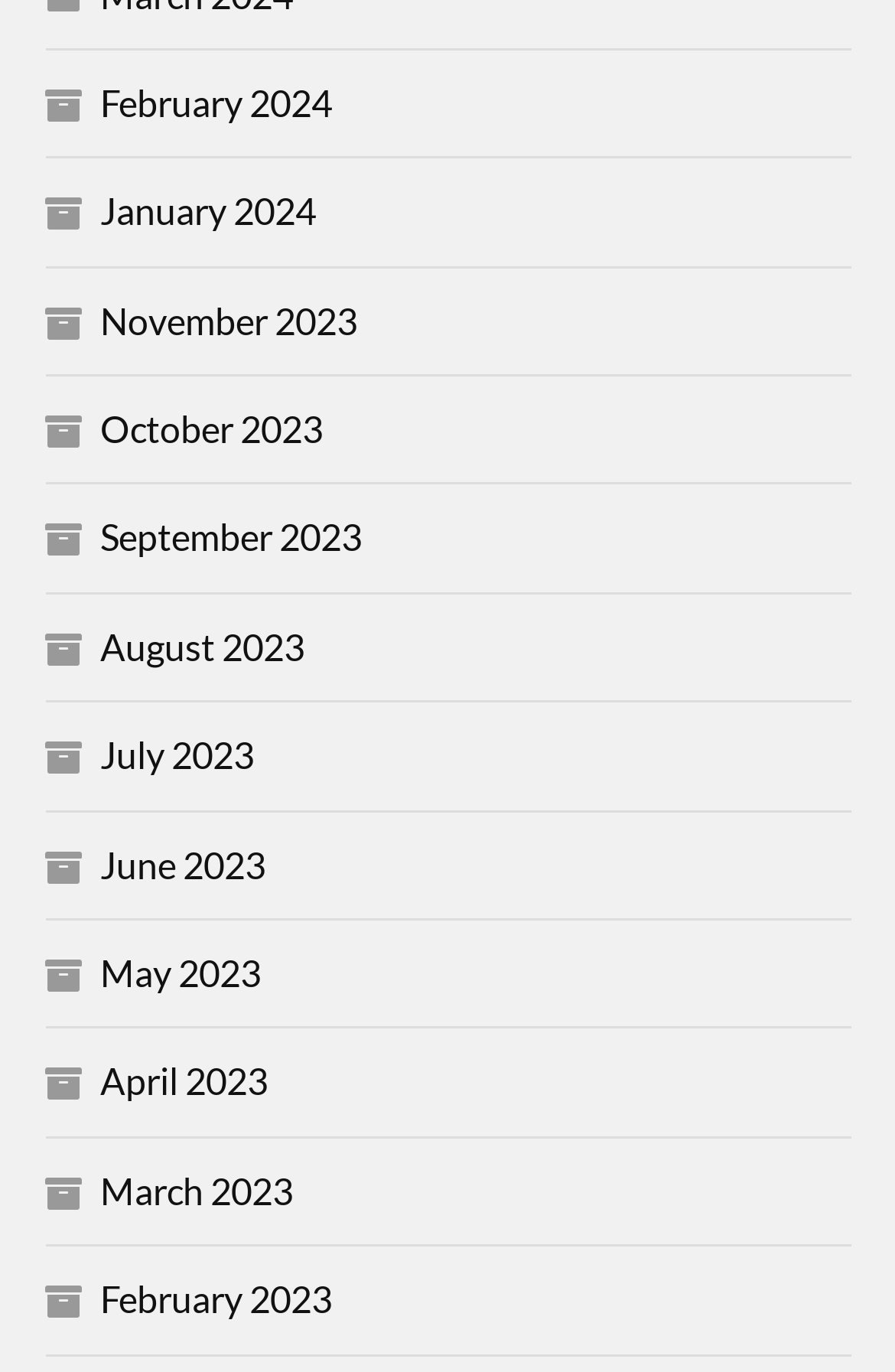Please identify the coordinates of the bounding box for the clickable region that will accomplish this instruction: "View February 2024".

[0.112, 0.058, 0.371, 0.09]